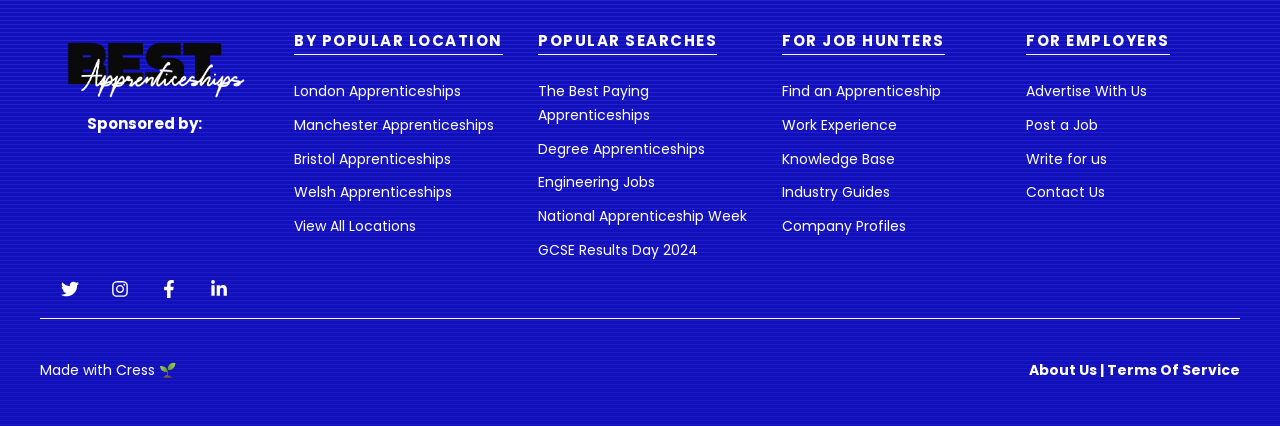For the element described, predict the bounding box coordinates as (top-left x, top-left y, bottom-right x, bottom-right y). All values should be between 0 and 1. Element description: Industry Guides

[0.611, 0.428, 0.695, 0.475]